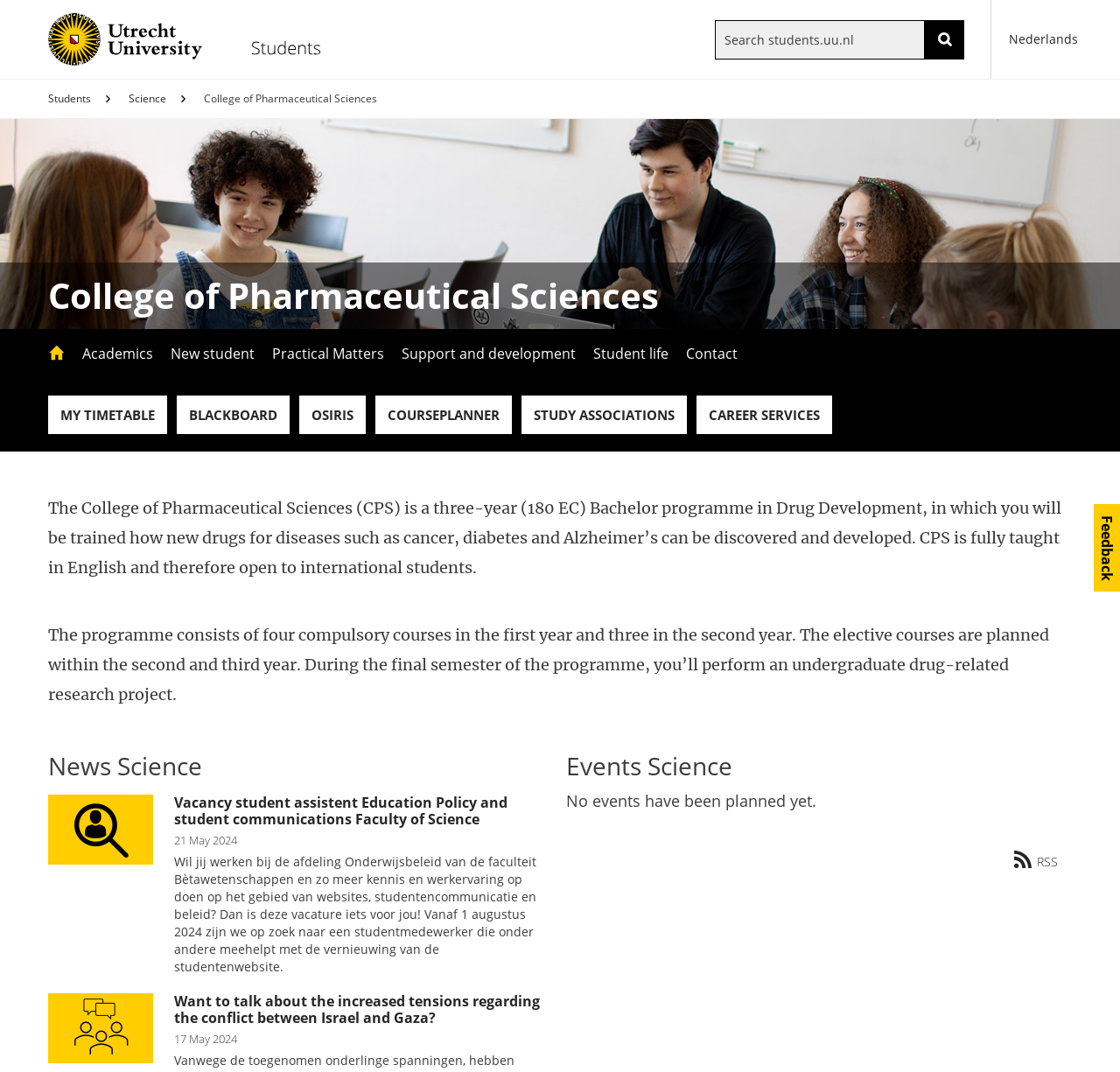Identify the bounding box coordinates of the part that should be clicked to carry out this instruction: "Go to College of Pharmaceutical Sciences homepage".

[0.043, 0.0, 0.311, 0.073]